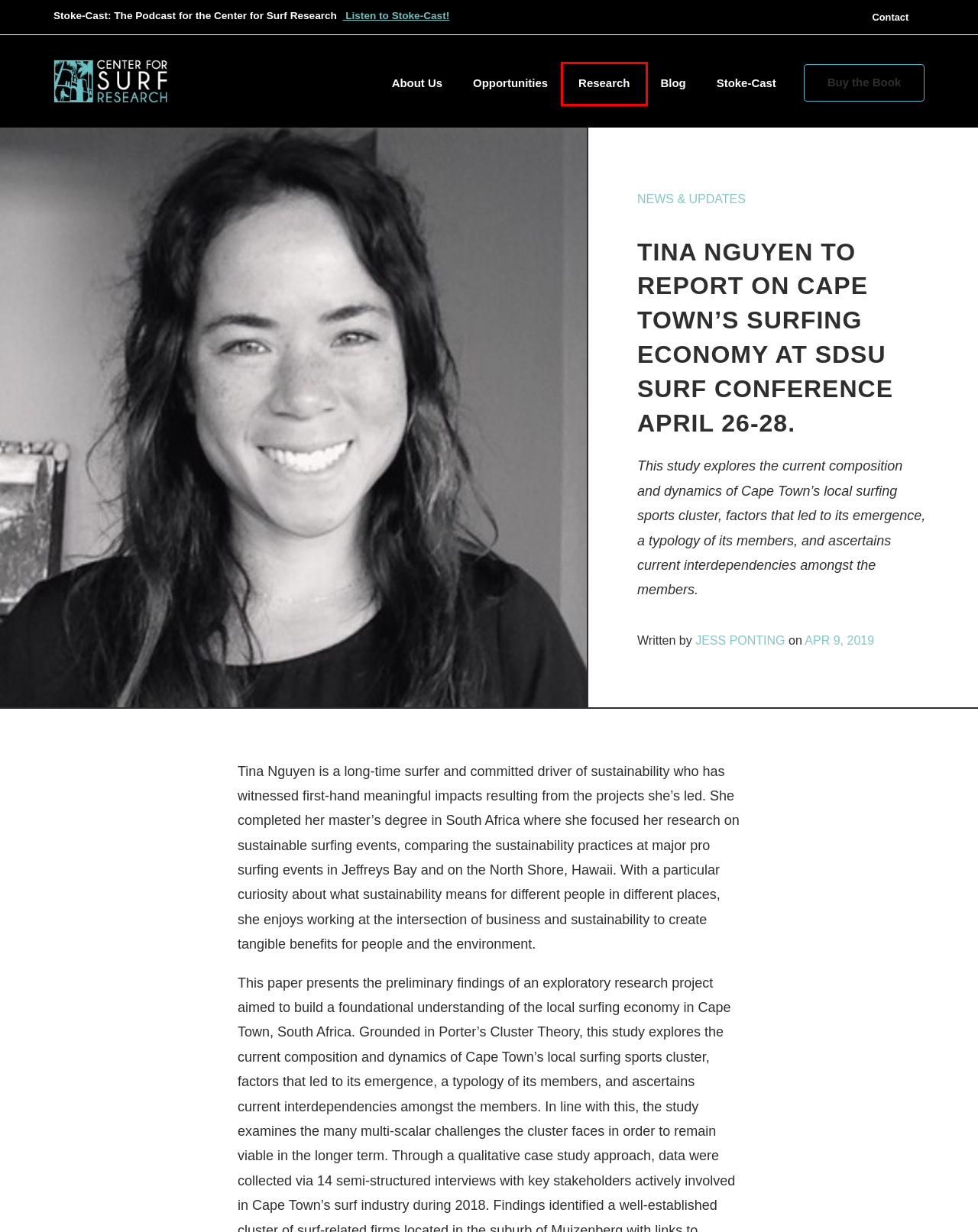A screenshot of a webpage is given, marked with a red bounding box around a UI element. Please select the most appropriate webpage description that fits the new page after clicking the highlighted element. Here are the candidates:
A. About Us
B. Contact
C. Jess Ponting
D. Blog
E. Stoke Therapy for Combat Veterans
F. Opportunities
G. Sustainable Stoke Book
H. Research

H